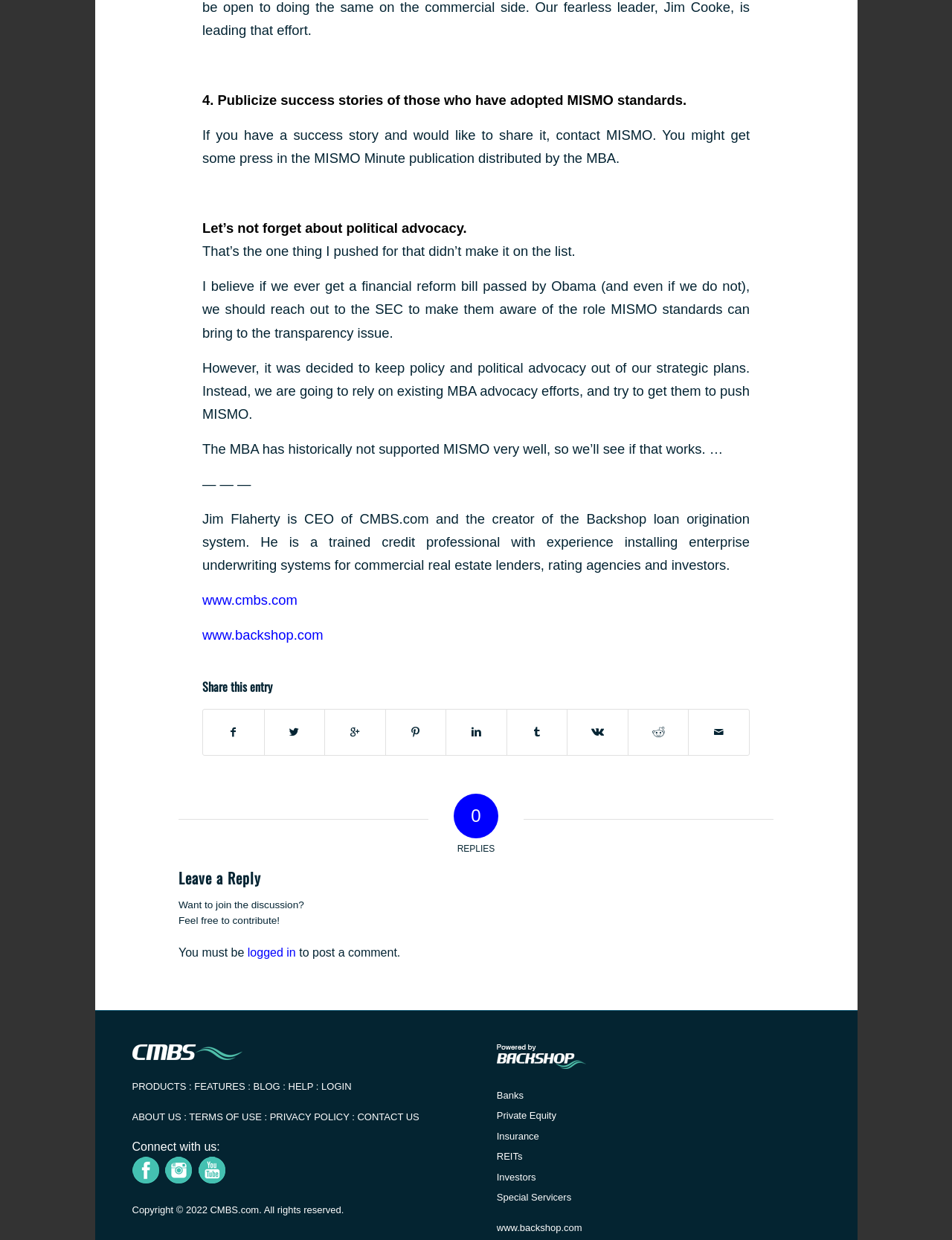What is the name of the publication mentioned in the article?
Please look at the screenshot and answer using one word or phrase.

MISMO Minute